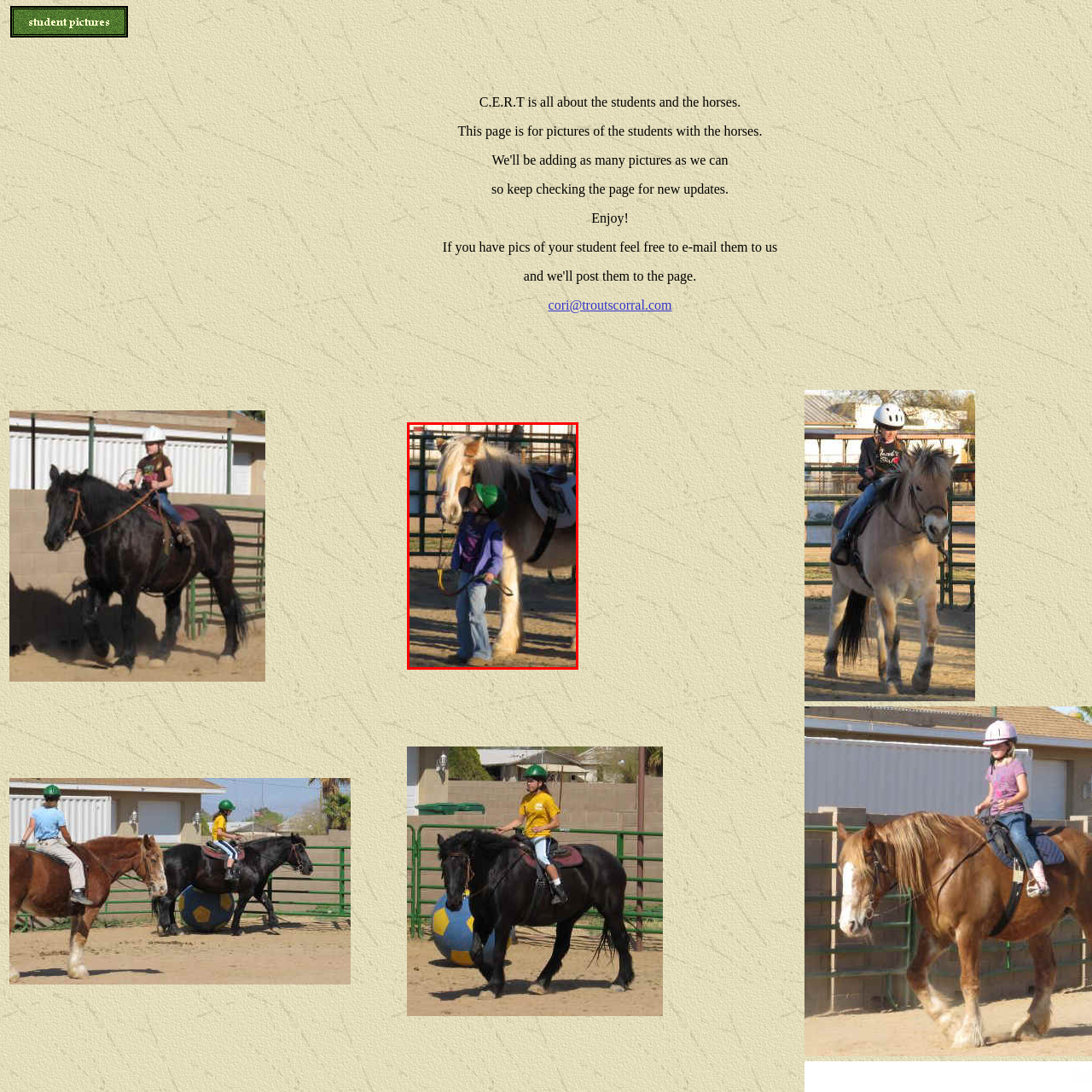Articulate a detailed description of the image enclosed by the red outline.

In this heartwarming image, a young child affectionately leans against a gentle horse, showcasing a moment of companionship and trust. The child, wearing a green hat and a purple jacket, holds a lead rope attached to the horse, demonstrating their connection as they share a quiet interaction. The horse, with its flowing mane and well-groomed coat, stands patiently, highlighting the bond often formed between children and these majestic animals. The backdrop features a rustic setting, with a hint of fencing, suggesting a stable environment where such precious moments with animals occur. This scene beautifully captures the essence of love and partnership in the animal-human relationship.